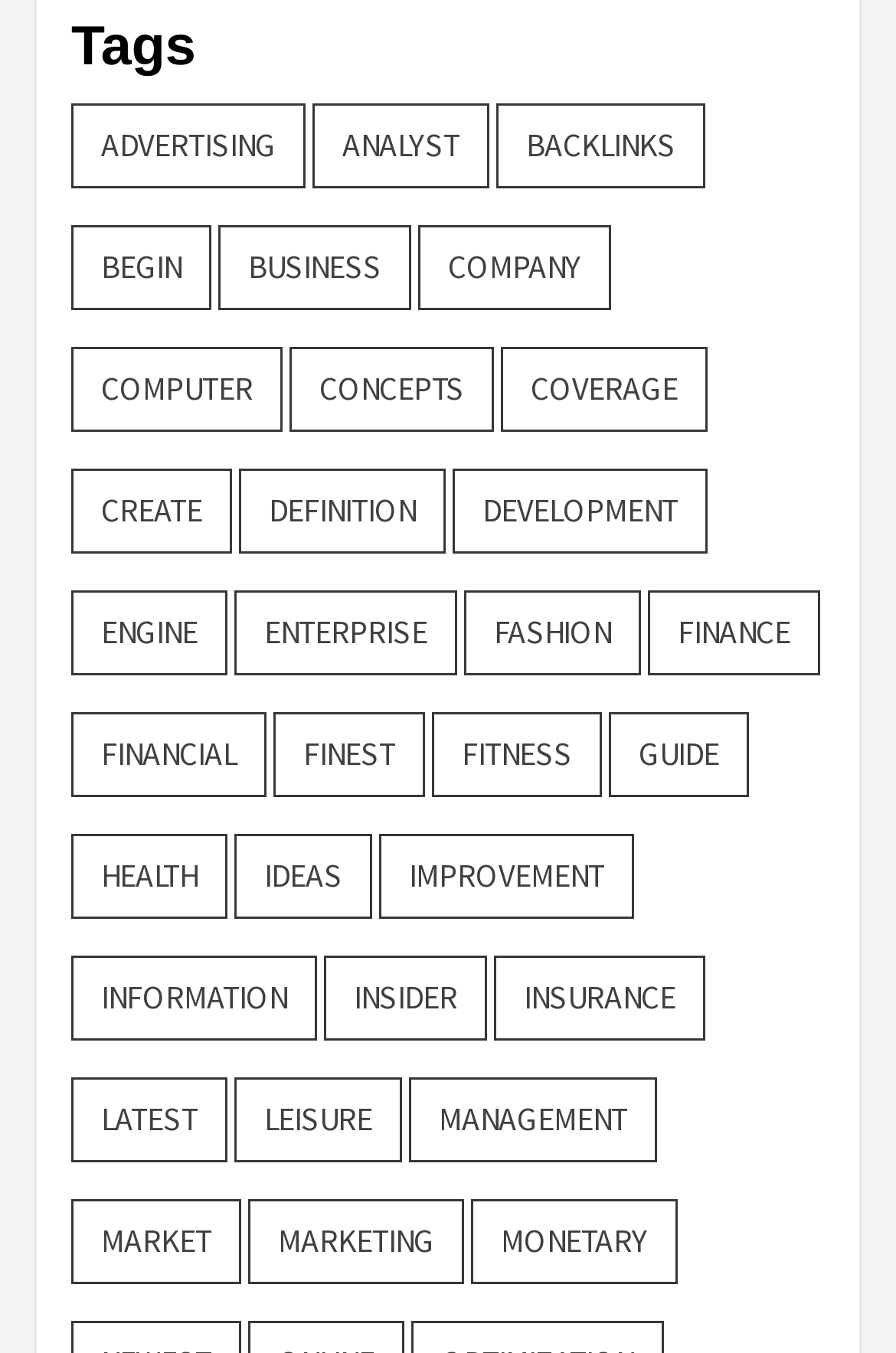Refer to the image and offer a detailed explanation in response to the question: How many categories are there?

I counted the number of links on the webpage, excluding the 'Tags' heading, and found that there are 25 links. Each link represents a category, so there are 25 categories in total.